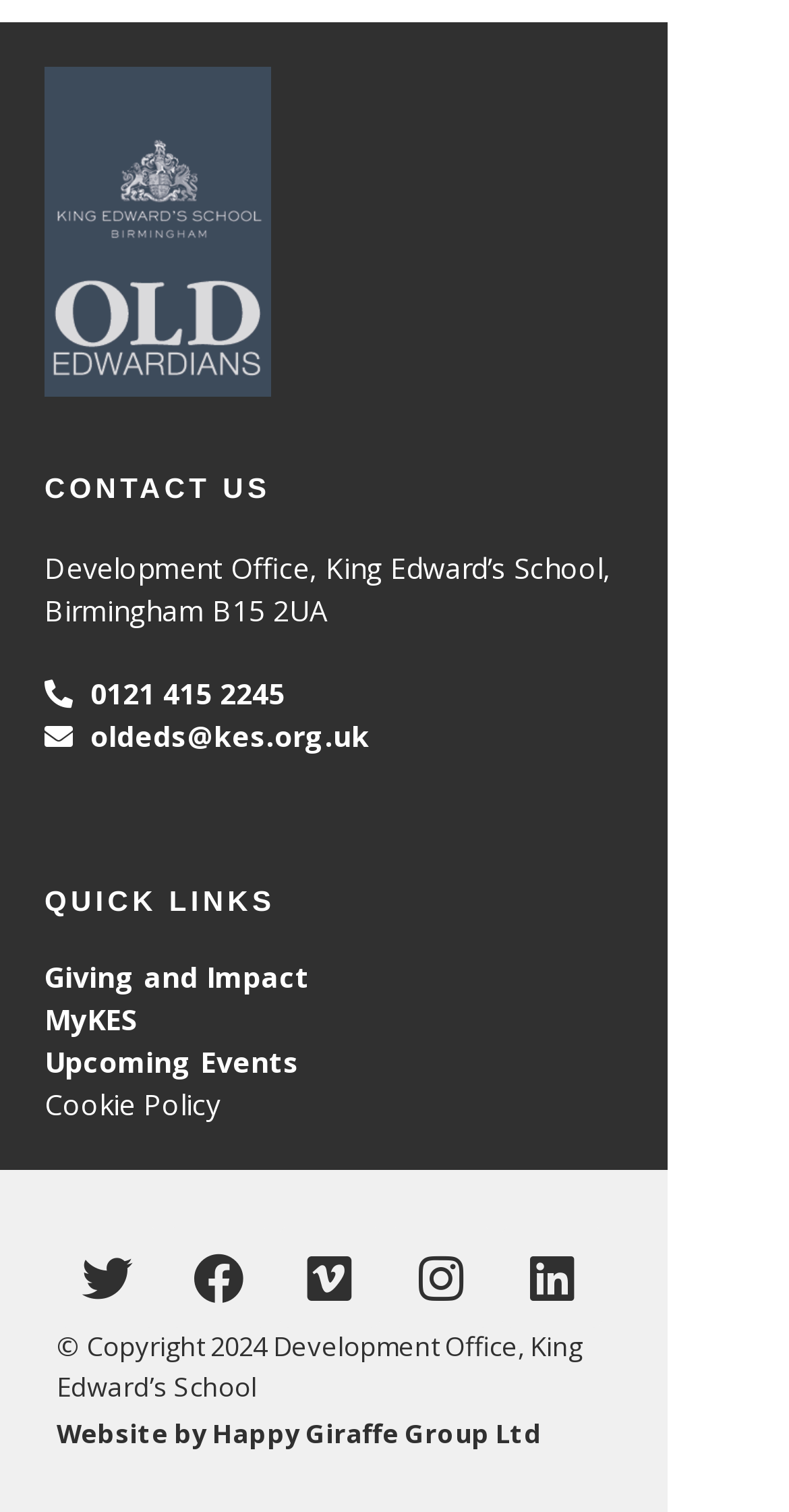Please identify the bounding box coordinates of the element that needs to be clicked to execute the following command: "Go to 'Home' page". Provide the bounding box using four float numbers between 0 and 1, formatted as [left, top, right, bottom].

None